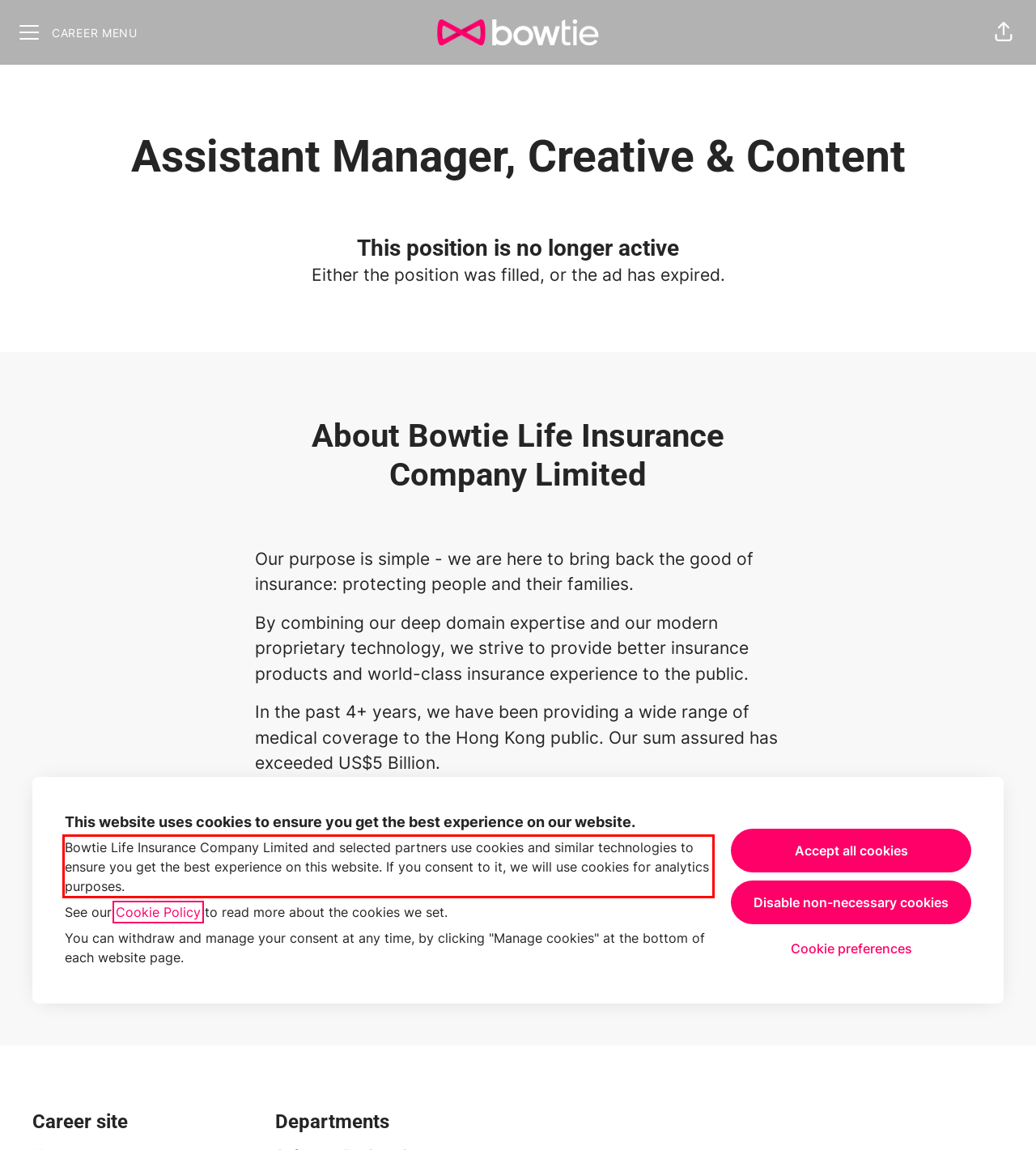You are given a screenshot with a red rectangle. Identify and extract the text within this red bounding box using OCR.

Bowtie Life Insurance Company Limited and selected partners use cookies and similar technologies to ensure you get the best experience on this website. If you consent to it, we will use cookies for analytics purposes.